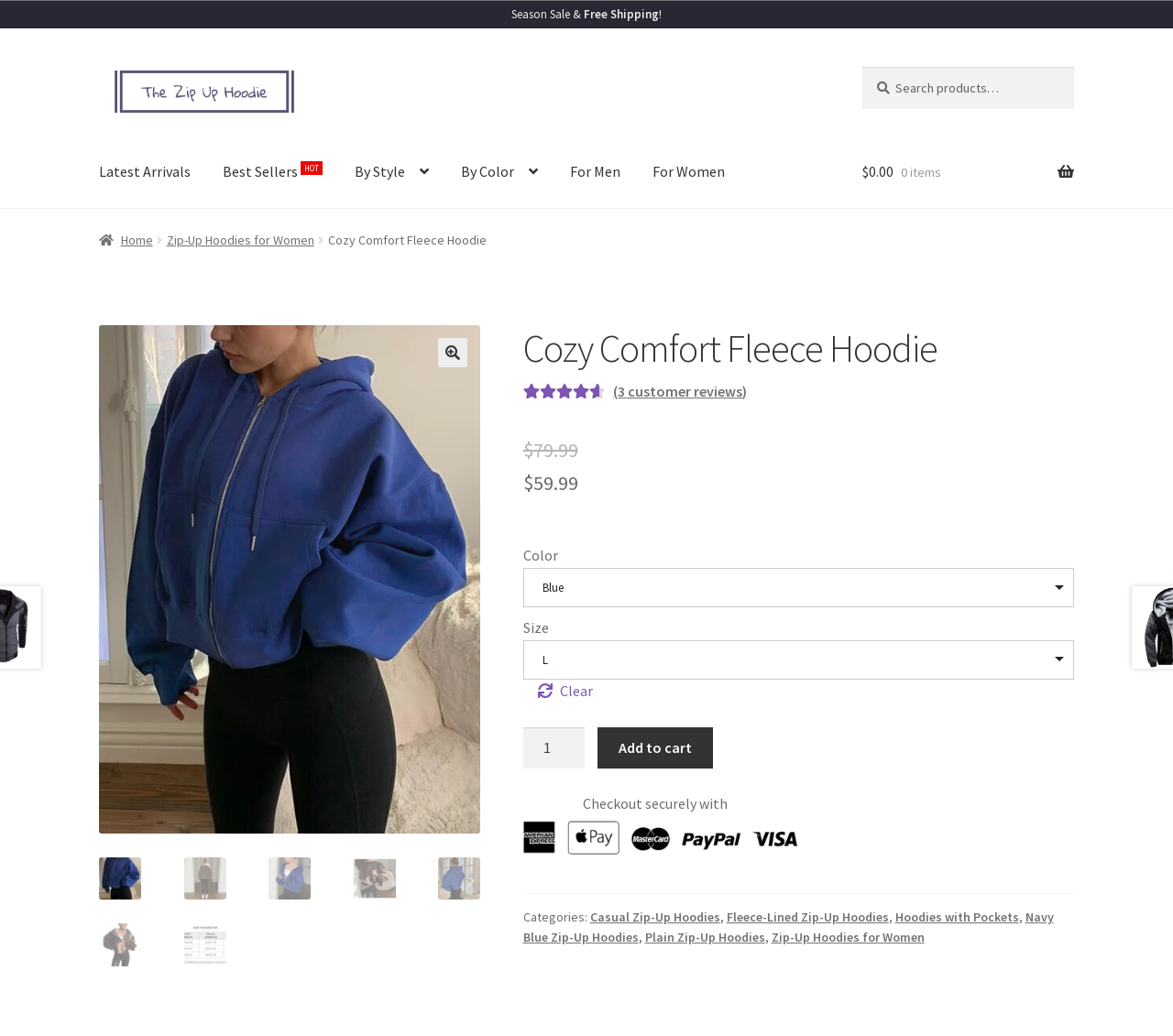Identify the bounding box coordinates for the element you need to click to achieve the following task: "Read the '1st July 2012: The Fluid Intelligence Working' post". Provide the bounding box coordinates as four float numbers between 0 and 1, in the form [left, top, right, bottom].

None